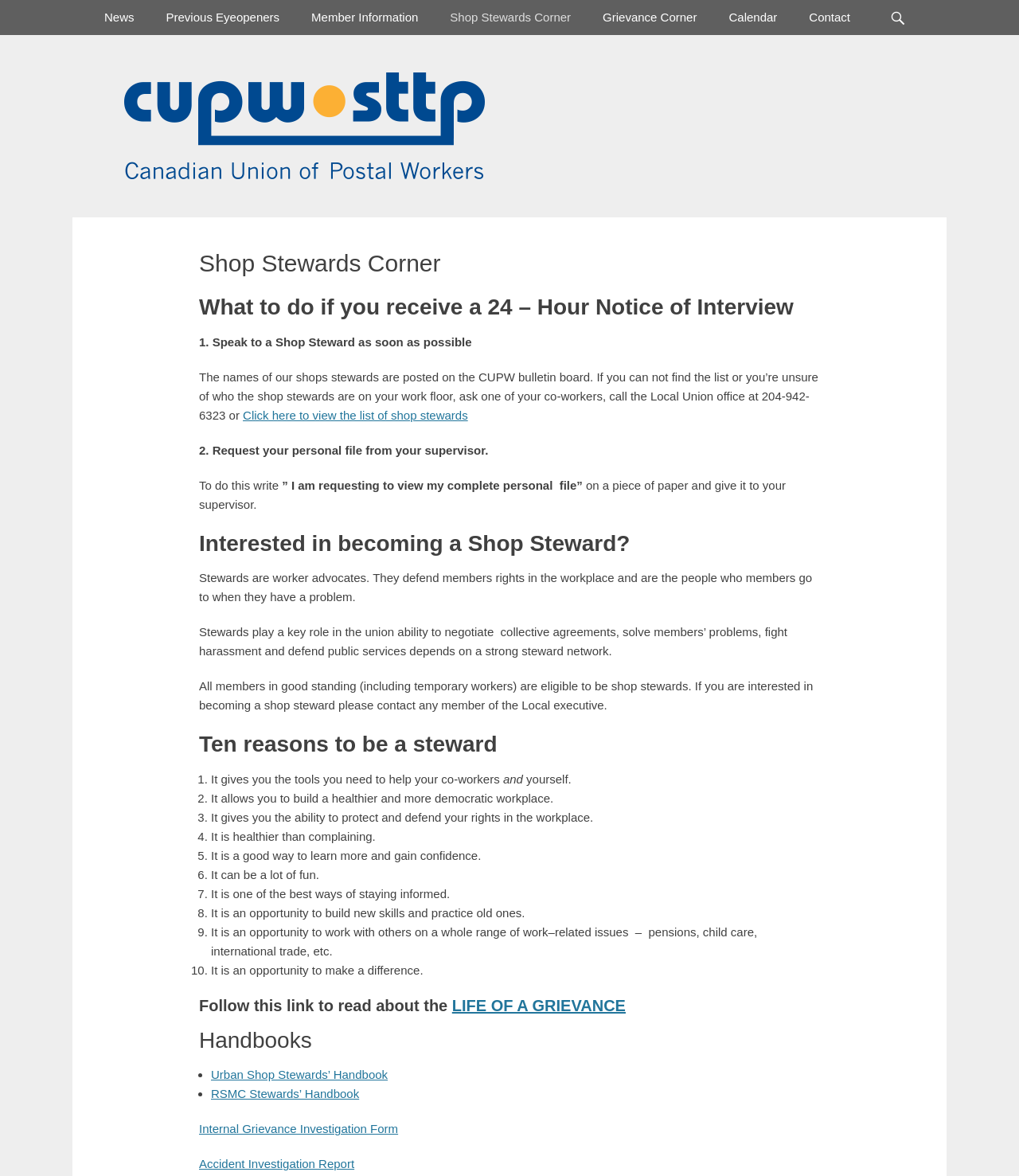Please provide a brief answer to the question using only one word or phrase: 
How many reasons are there to be a Shop Steward?

10